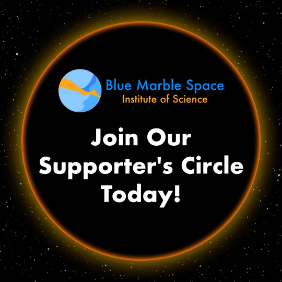What is the shape of the Blue Marble Space Institute's logo?
Answer the question with a thorough and detailed explanation.

The question inquires about the shape of the institute's logo. According to the caption, the logo displays a stylized blue marble with an orange ribbon, which suggests that the shape of the logo is a stylized blue marble.